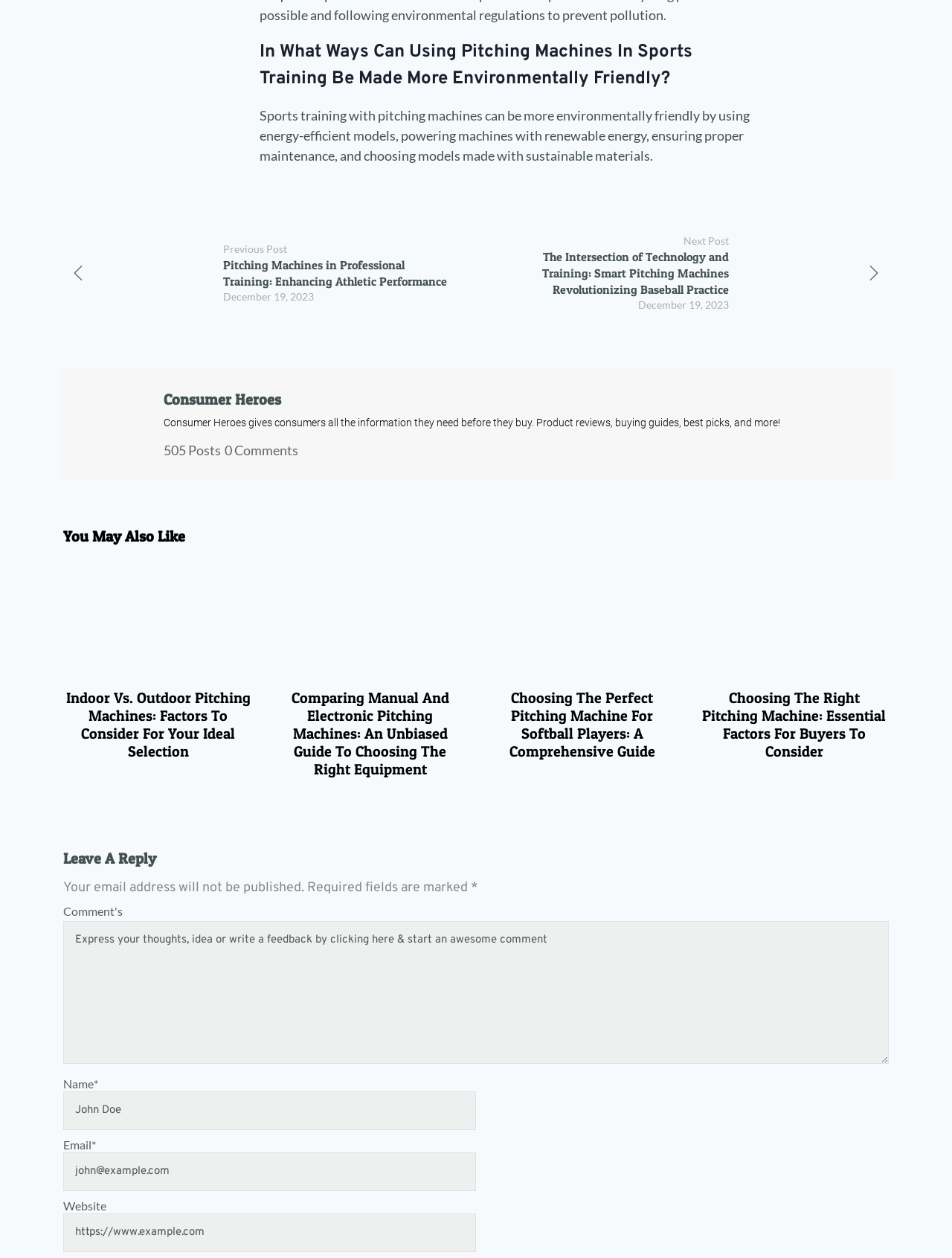Show me the bounding box coordinates of the clickable region to achieve the task as per the instruction: "Leave a comment".

[0.066, 0.732, 0.934, 0.846]